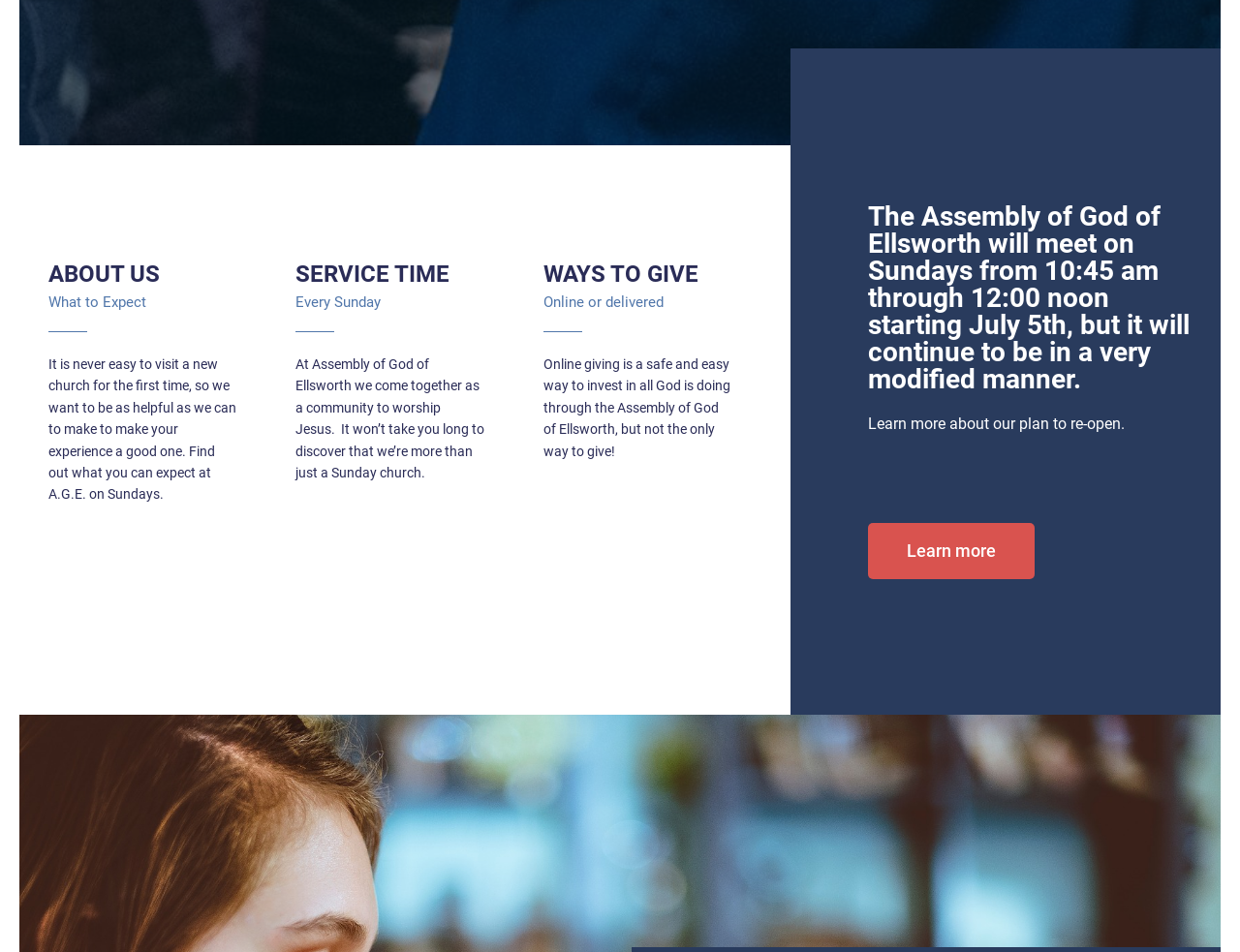Using the information in the image, give a detailed answer to the following question: How can one give to the church?

The ways to give to the church can be found in the text 'Online giving is a safe and easy way to invest in all God is doing through the Assembly of God of Ellsworth, but not the only way to give!' which is located in the right section of the webpage.